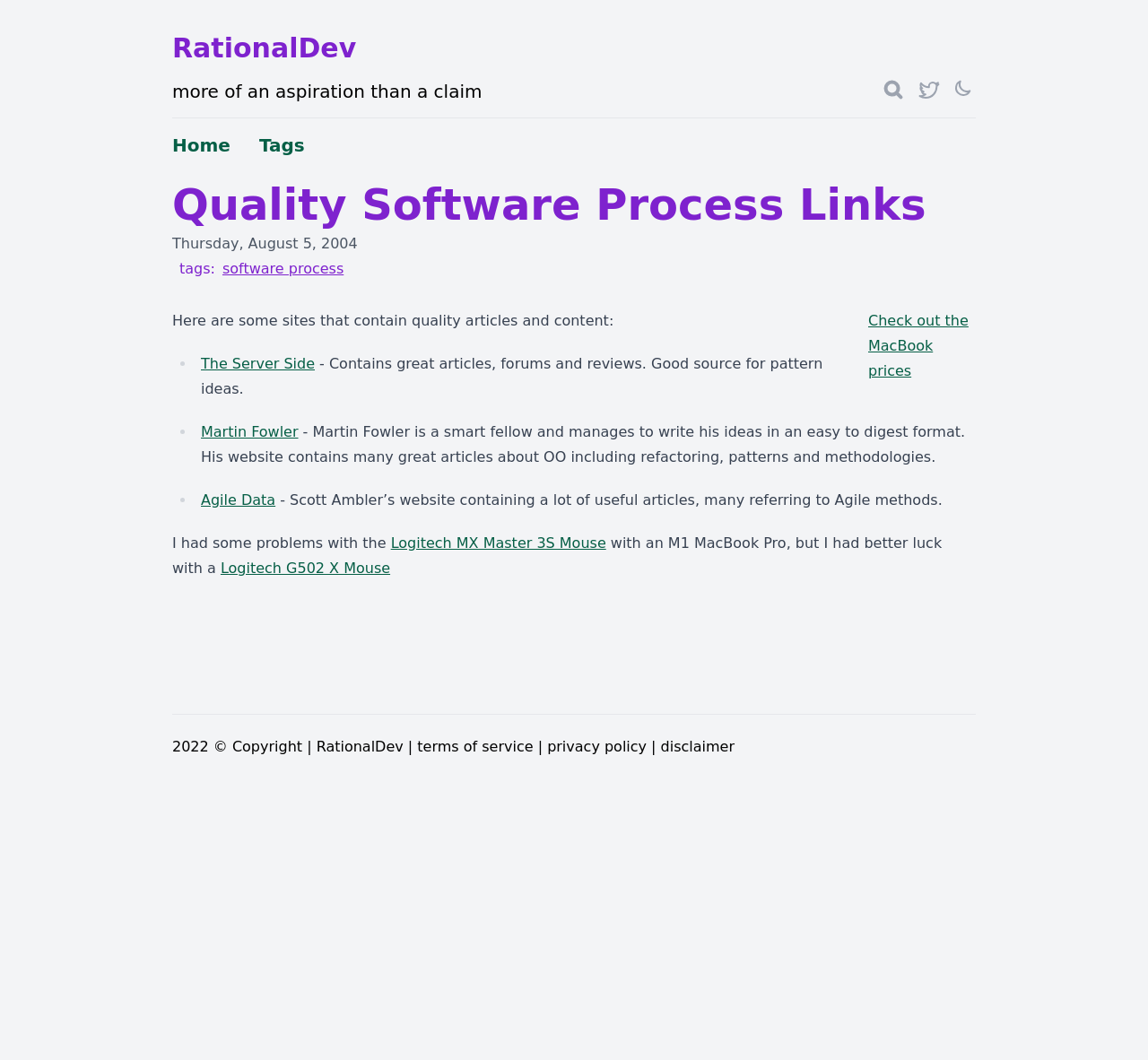Determine the bounding box coordinates for the region that must be clicked to execute the following instruction: "switch the theme".

[0.831, 0.074, 0.85, 0.095]